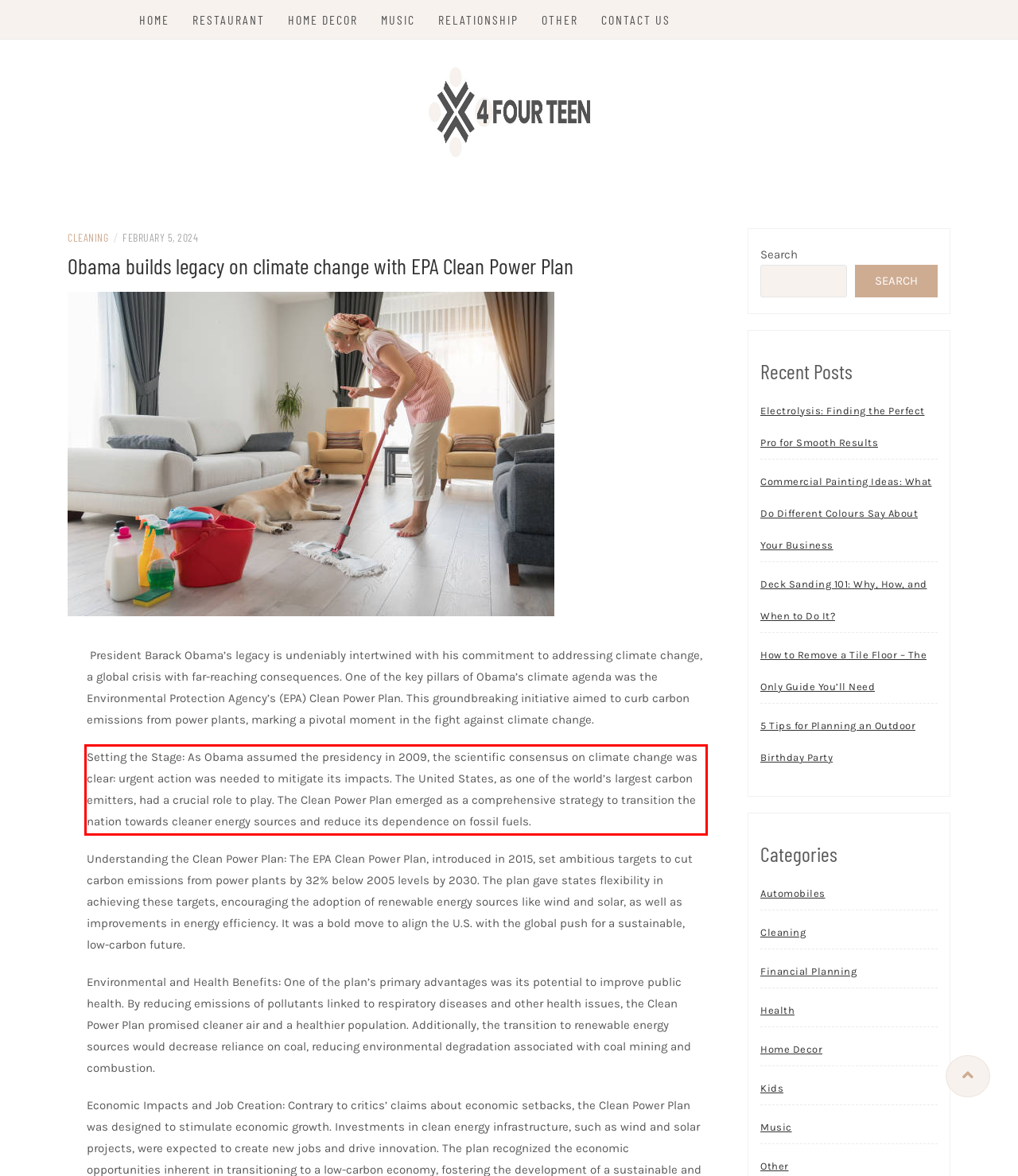Please look at the screenshot provided and find the red bounding box. Extract the text content contained within this bounding box.

Setting the Stage: As Obama assumed the presidency in 2009, the scientific consensus on climate change was clear: urgent action was needed to mitigate its impacts. The United States, as one of the world’s largest carbon emitters, had a crucial role to play. The Clean Power Plan emerged as a comprehensive strategy to transition the nation towards cleaner energy sources and reduce its dependence on fossil fuels.